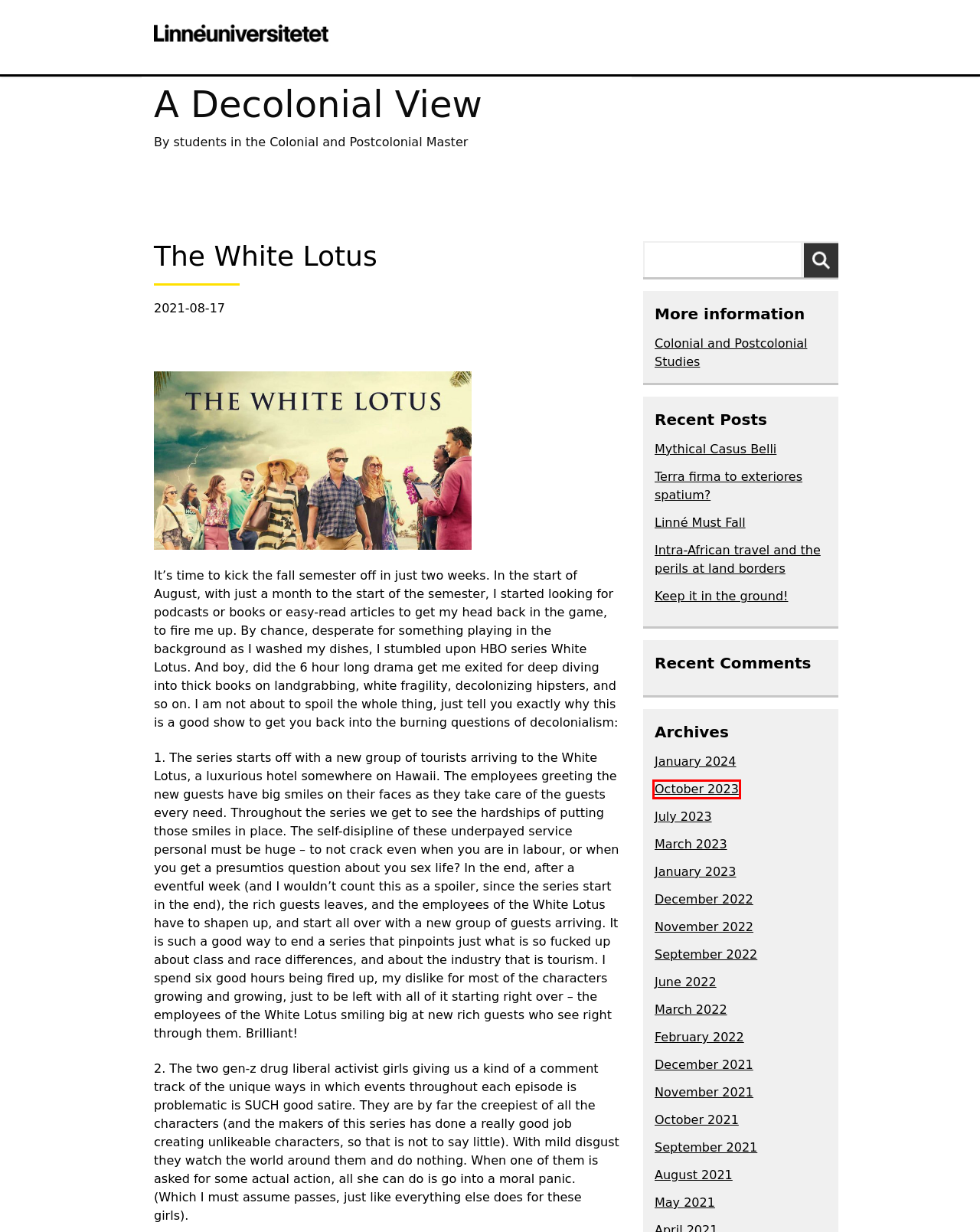Given a screenshot of a webpage with a red bounding box around an element, choose the most appropriate webpage description for the new page displayed after clicking the element within the bounding box. Here are the candidates:
A. October 2023 - A Decolonial View
B. January 2024 - A Decolonial View
C. November 2022 - A Decolonial View
D. Intra-African travel and the perils at land borders - A Decolonial View
E. Colonial and Postcolonial Studies, Master Programme, autumn, Växjö, full-time, campus | lnu.se
F. June 2022 - A Decolonial View
G. November 2021 - A Decolonial View
H. December 2022 - A Decolonial View

A